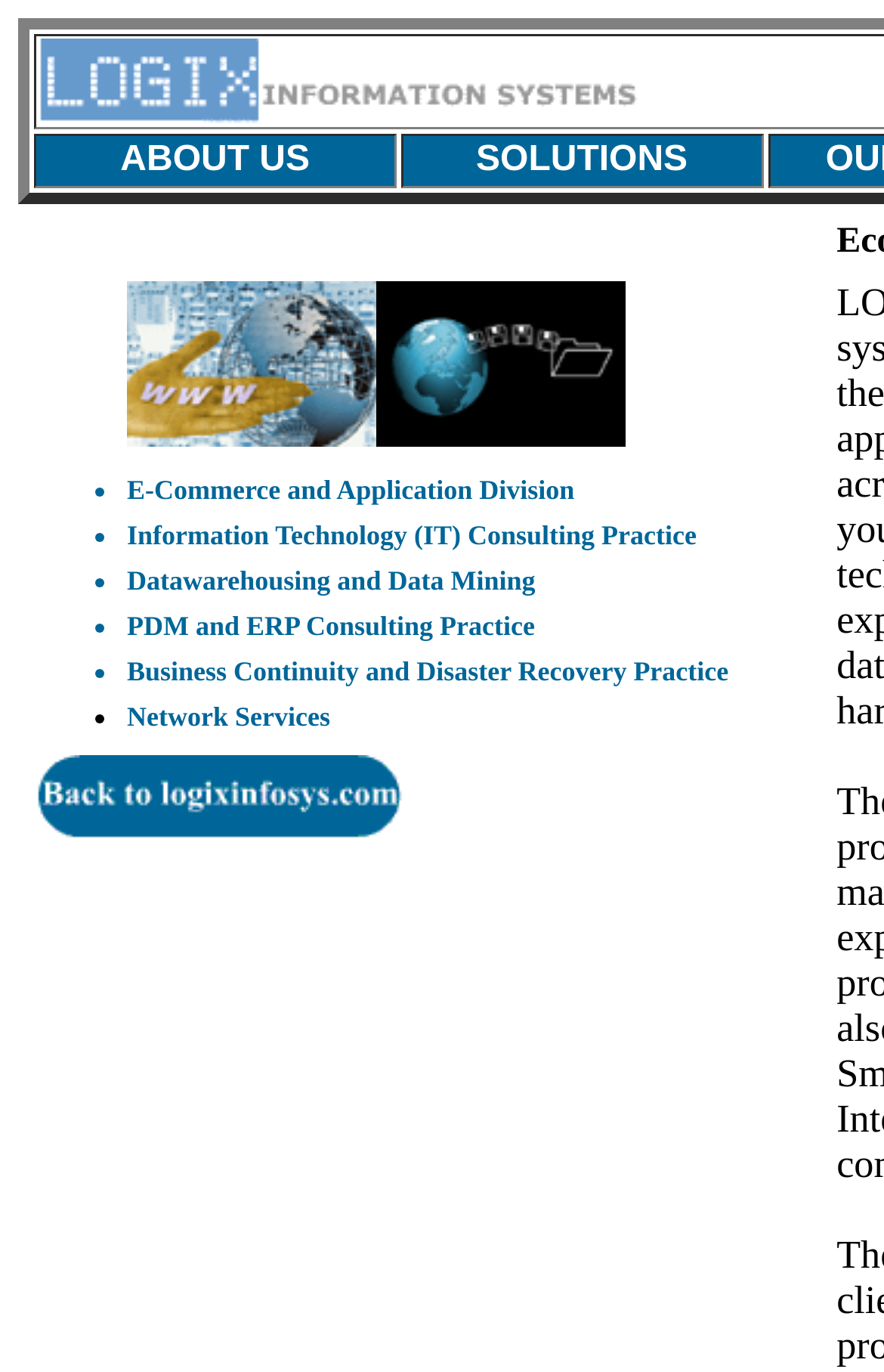Determine the bounding box coordinates of the UI element that matches the following description: "parent_node: E-Commerce and Application Division". The coordinates should be four float numbers between 0 and 1 in the format [left, top, right, bottom].

[0.426, 0.307, 0.708, 0.331]